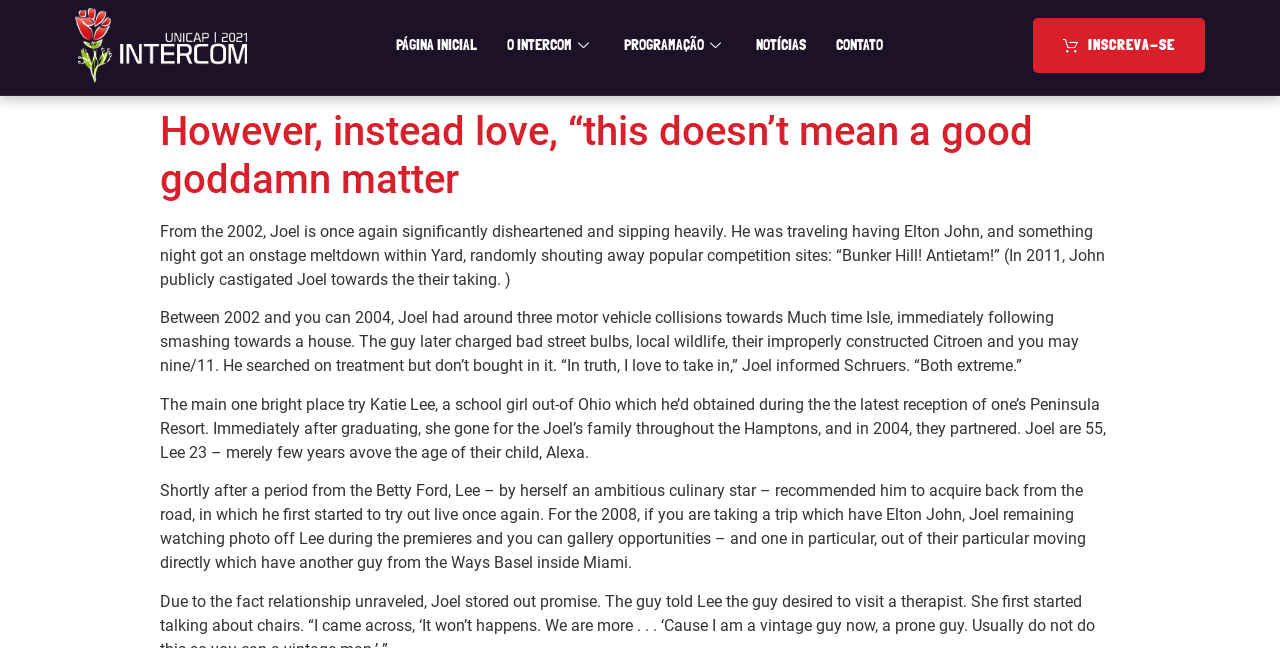Based on the image, provide a detailed and complete answer to the question: 
What is the age difference between Joel and his wife Katie Lee?

I calculated the answer by reading the sentence 'Joel are 55, Lee 23 – merely few years avove the age of their child, Alexa.' and subtracting Katie Lee's age from Joel's age.